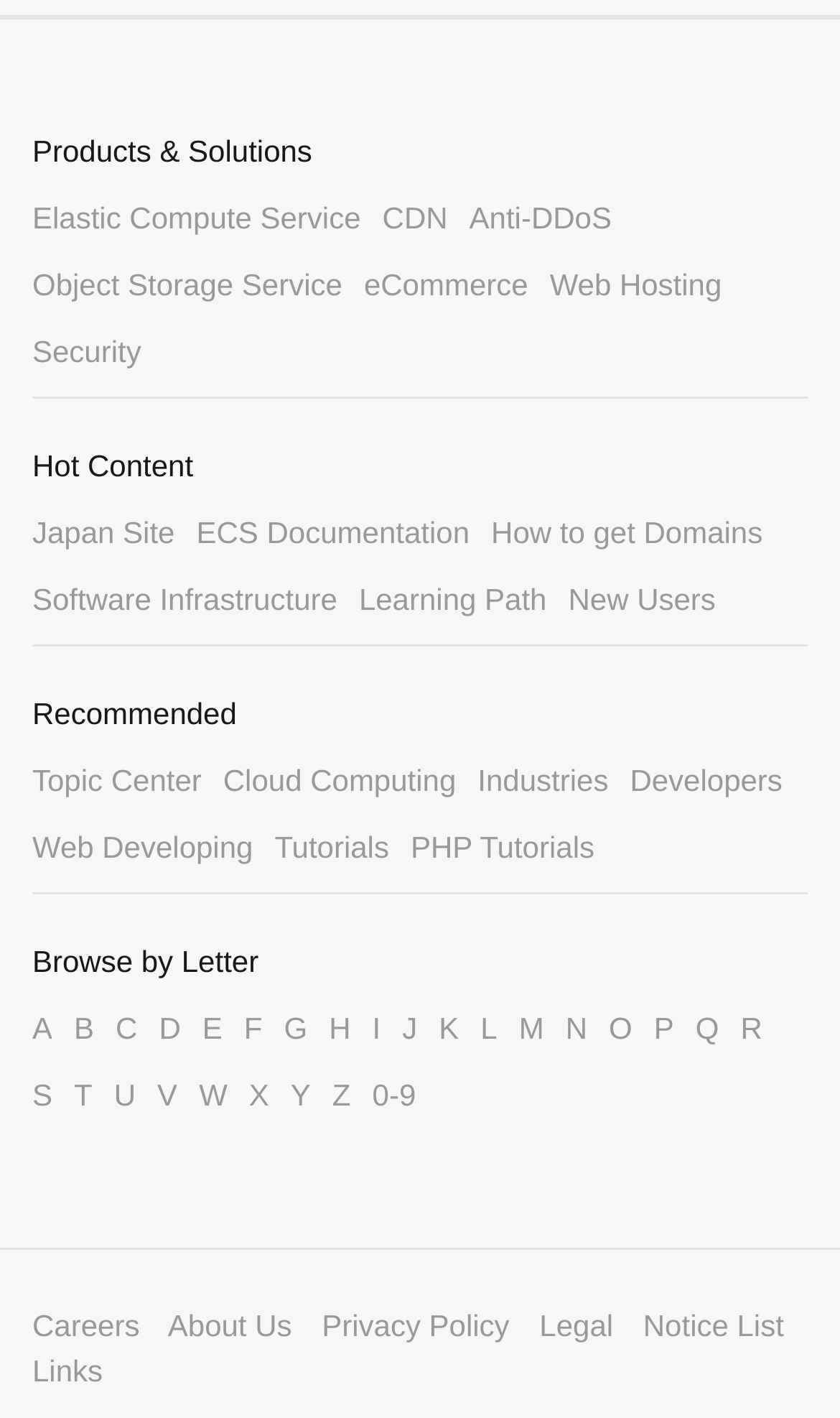Please find the bounding box coordinates of the element that must be clicked to perform the given instruction: "Learn about Elastic Compute Service". The coordinates should be four float numbers from 0 to 1, i.e., [left, top, right, bottom].

[0.038, 0.141, 0.43, 0.165]